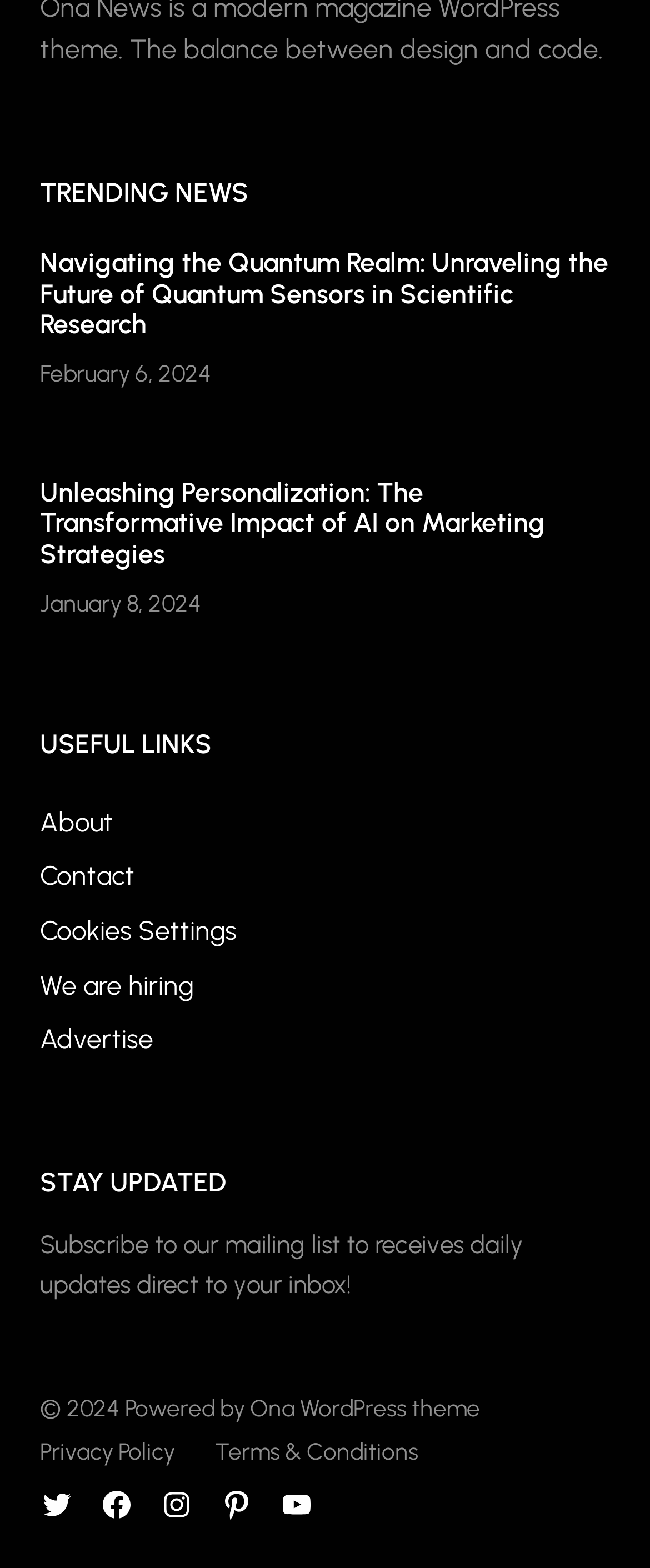Specify the bounding box coordinates (top-left x, top-left y, bottom-right x, bottom-right y) of the UI element in the screenshot that matches this description: Cookies Settings

[0.062, 0.58, 0.364, 0.607]